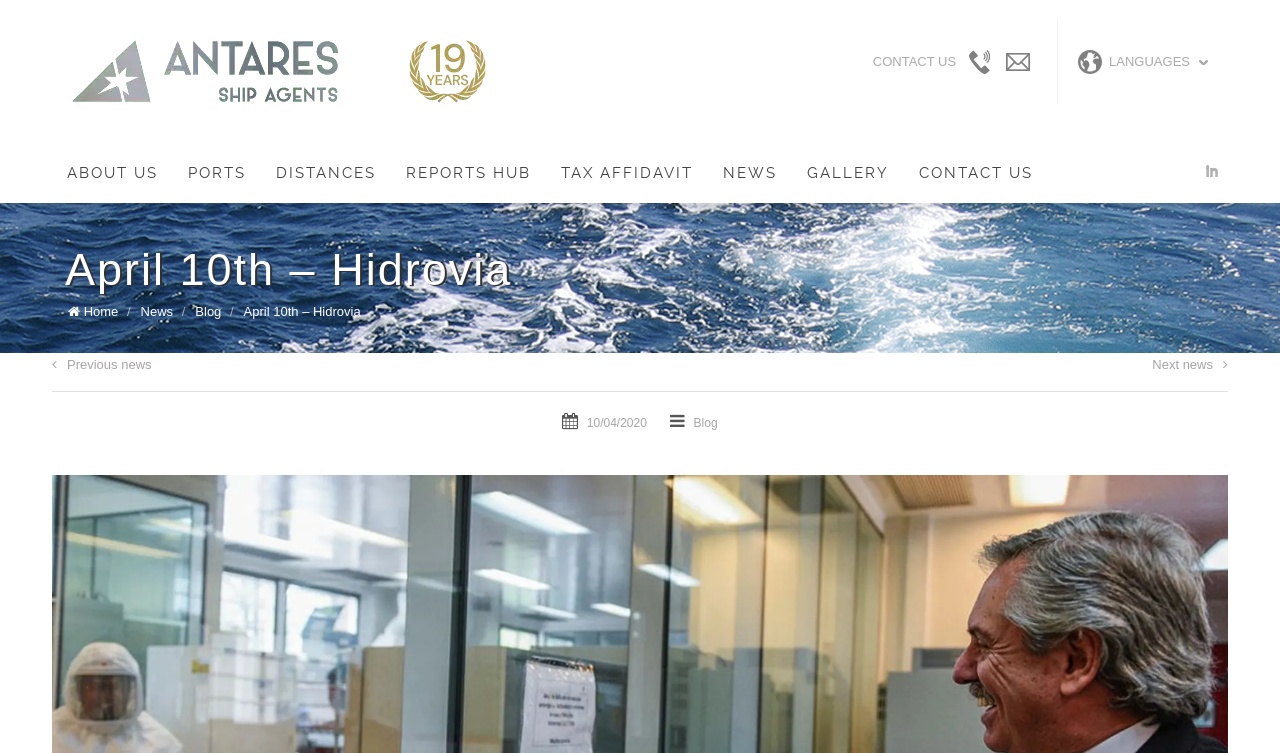Determine the bounding box coordinates of the section I need to click to execute the following instruction: "Go to CONTACT US page". Provide the coordinates as four float numbers between 0 and 1, i.e., [left, top, right, bottom].

[0.682, 0.072, 0.747, 0.092]